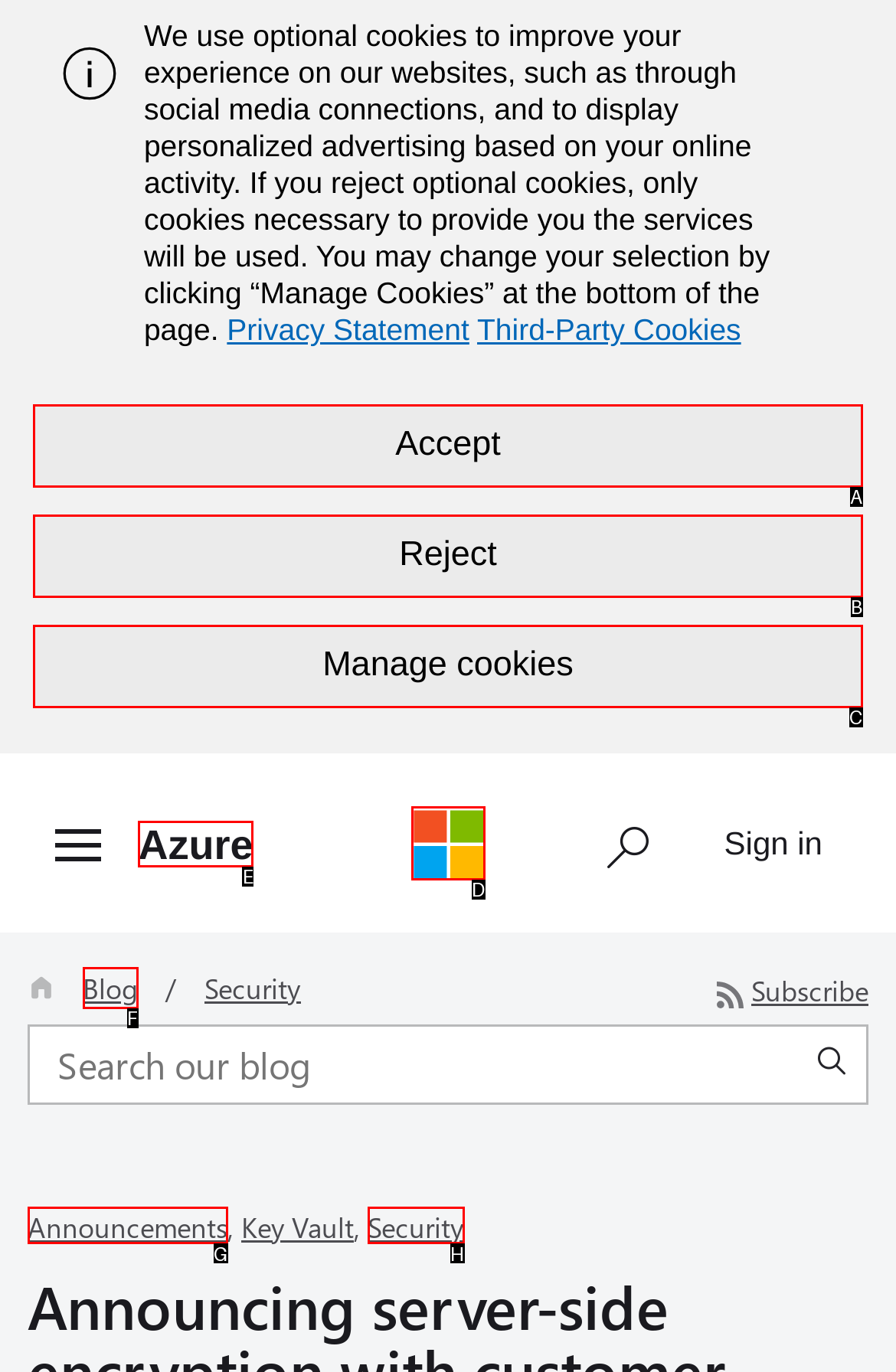Based on the description: Announcements, select the HTML element that fits best. Provide the letter of the matching option.

G